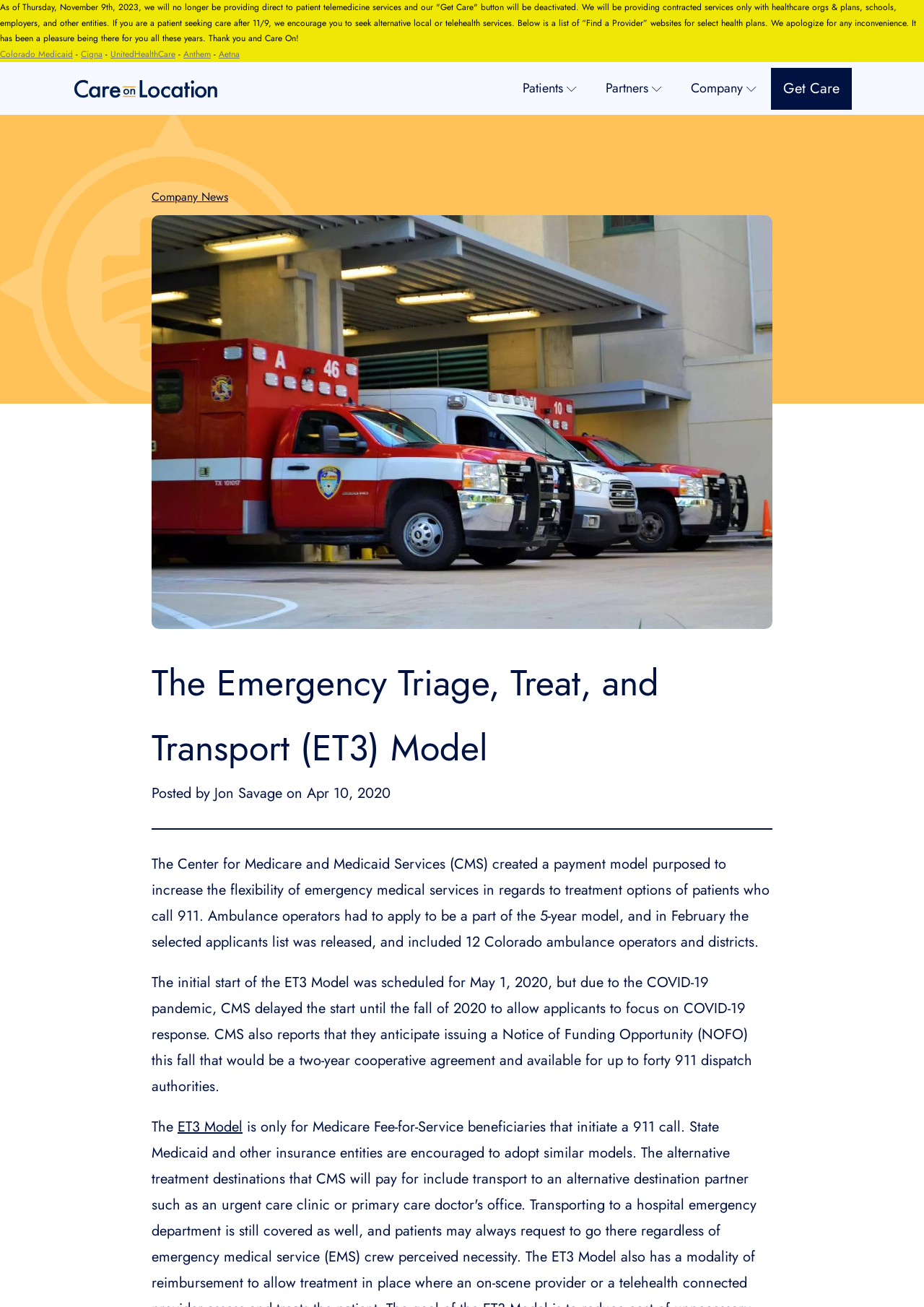Locate the bounding box coordinates of the element to click to perform the following action: 'Click on the 'Patients' dropdown'. The coordinates should be given as four float values between 0 and 1, in the form of [left, top, right, bottom].

[0.558, 0.048, 0.632, 0.088]